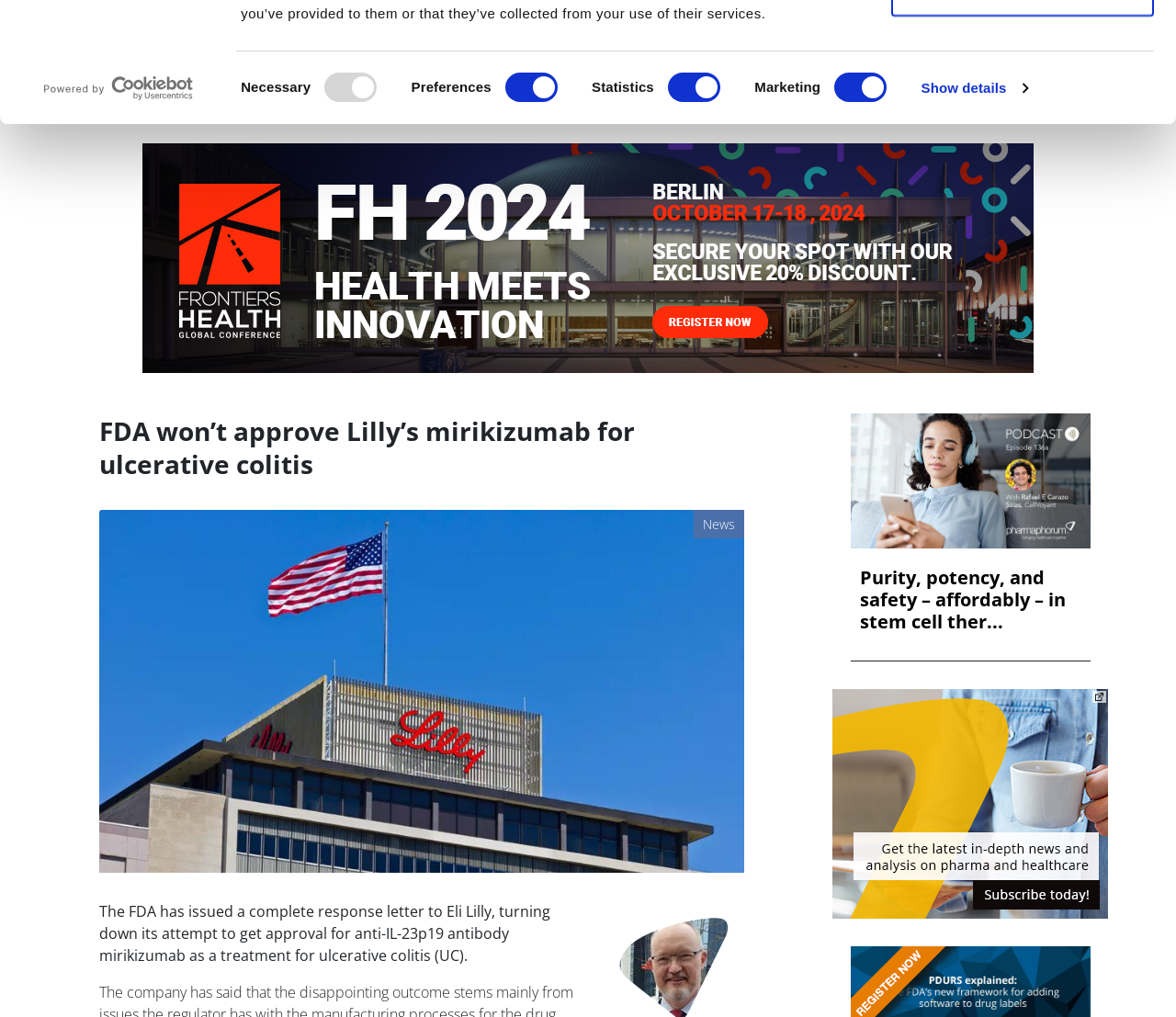What is the date displayed on the webpage?
Refer to the image and provide a detailed answer to the question.

I found the date by looking at the top section of the webpage, where it displays the current date, which is Wednesday 12 June 2024.